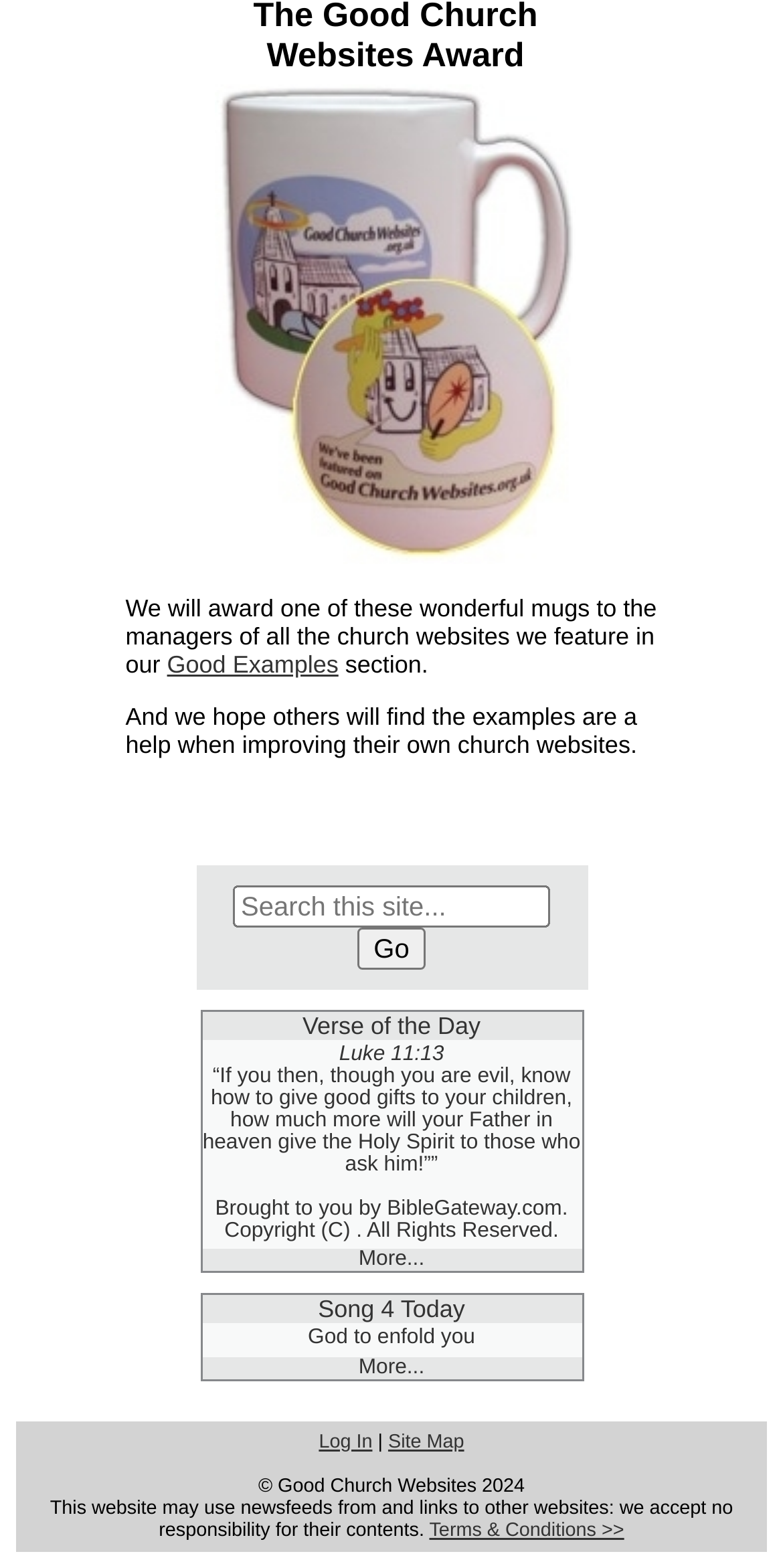Locate the bounding box coordinates of the area that needs to be clicked to fulfill the following instruction: "Visit Good Examples". The coordinates should be in the format of four float numbers between 0 and 1, namely [left, top, right, bottom].

[0.213, 0.414, 0.432, 0.432]